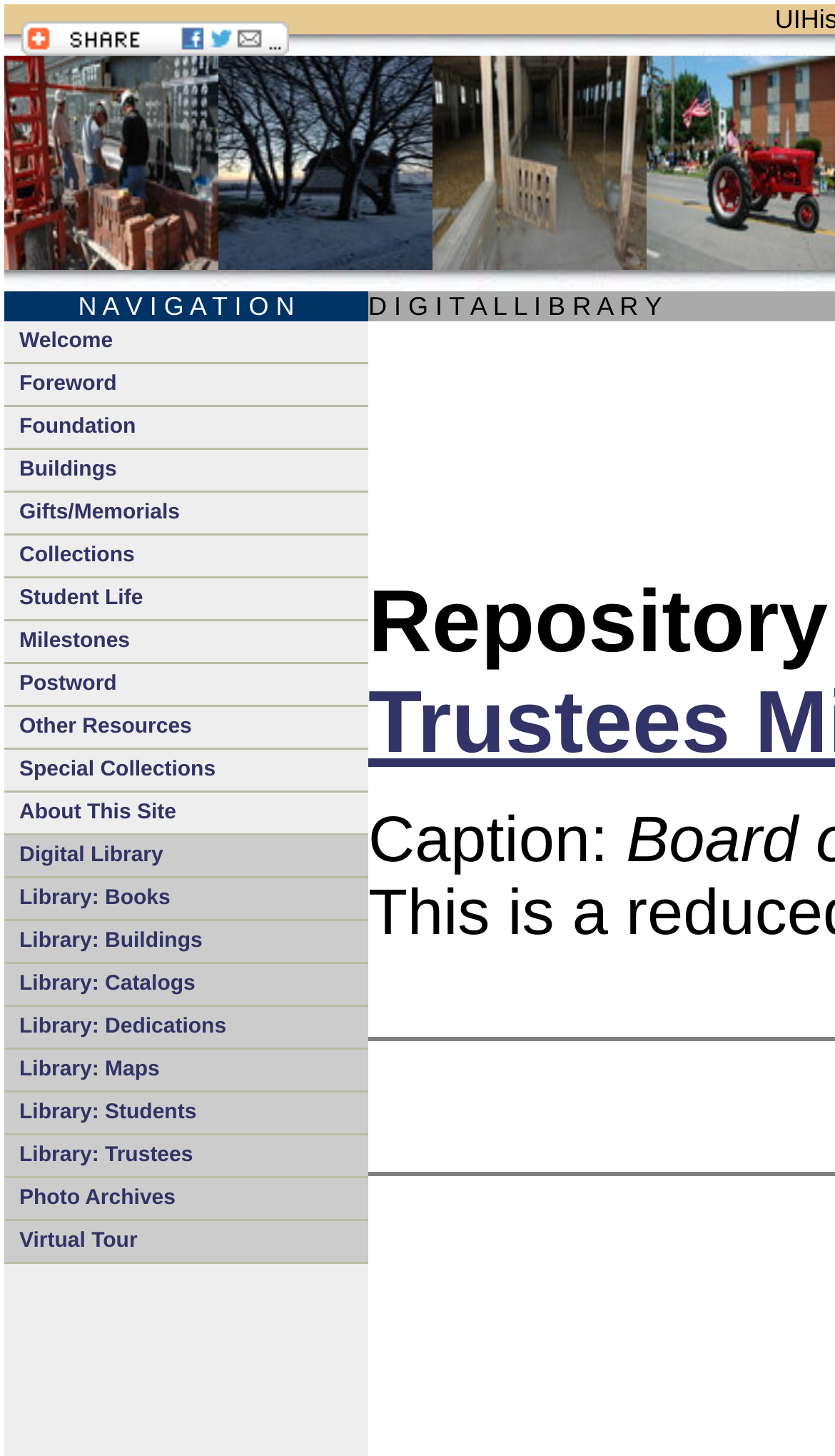Using the webpage screenshot, locate the HTML element that fits the following description and provide its bounding box: "Foundation".

[0.005, 0.279, 0.441, 0.308]